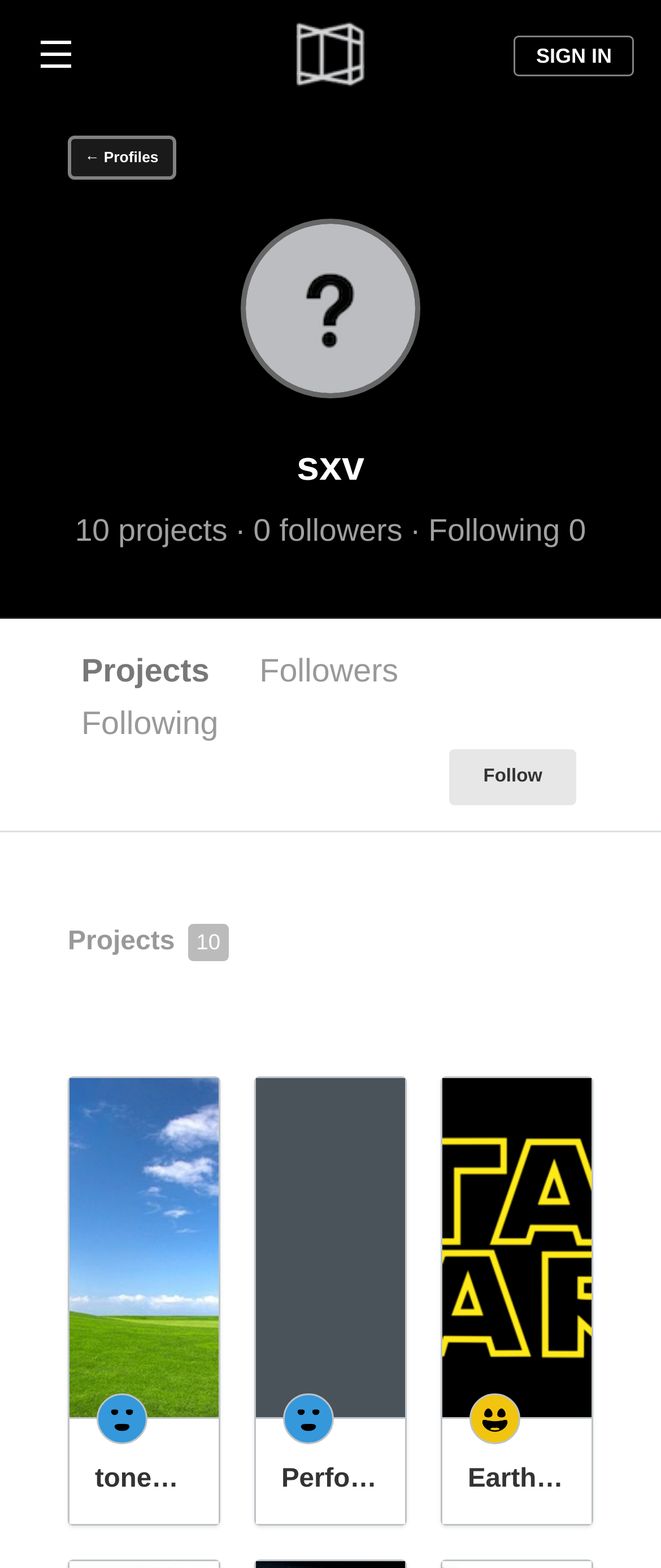Locate the bounding box coordinates of the clickable region necessary to complete the following instruction: "Explore toneFarm project". Provide the coordinates in the format of four float numbers between 0 and 1, i.e., [left, top, right, bottom].

[0.105, 0.688, 0.331, 0.972]